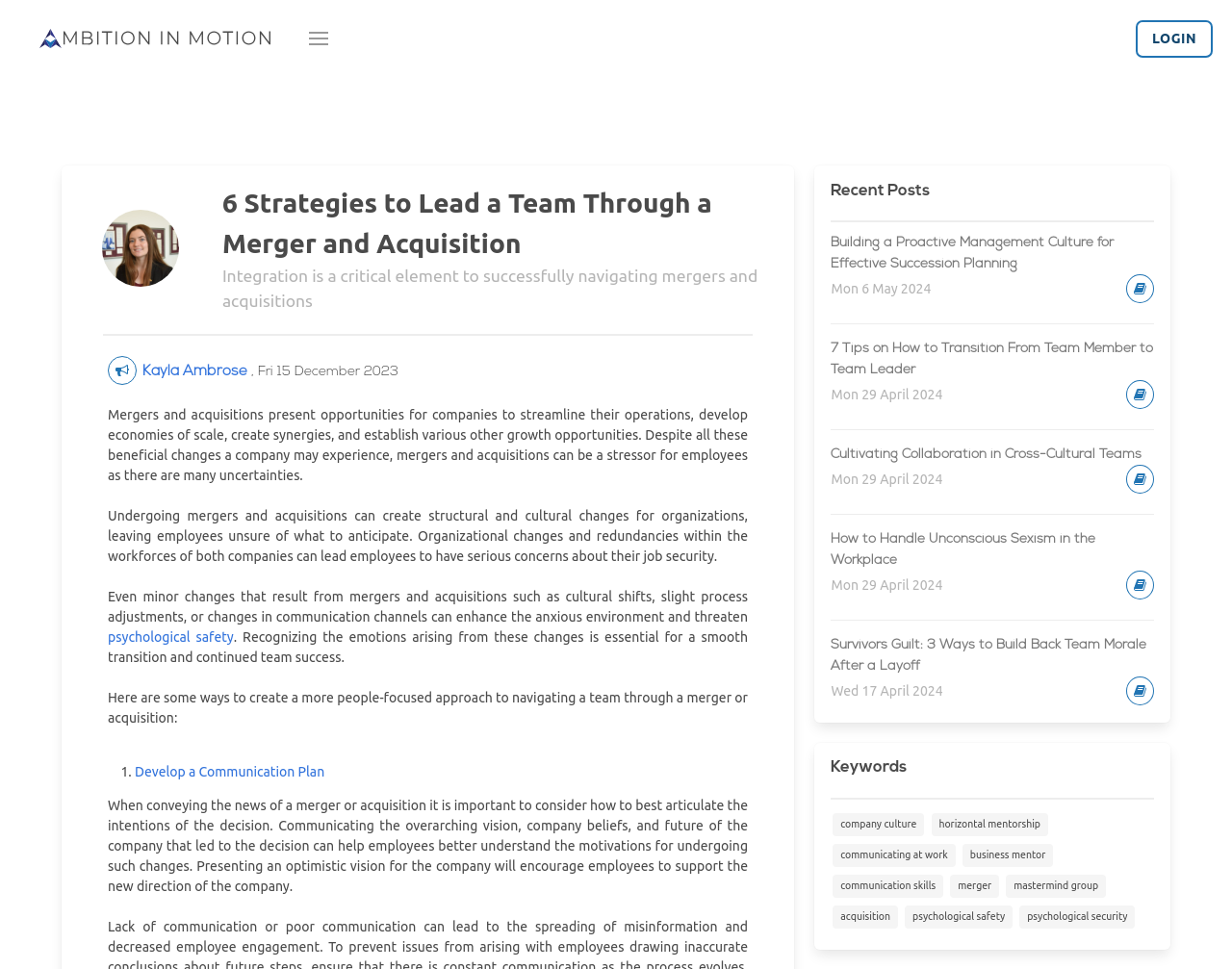Provide the bounding box coordinates of the HTML element this sentence describes: "acquisition". The bounding box coordinates consist of four float numbers between 0 and 1, i.e., [left, top, right, bottom].

[0.675, 0.937, 0.733, 0.953]